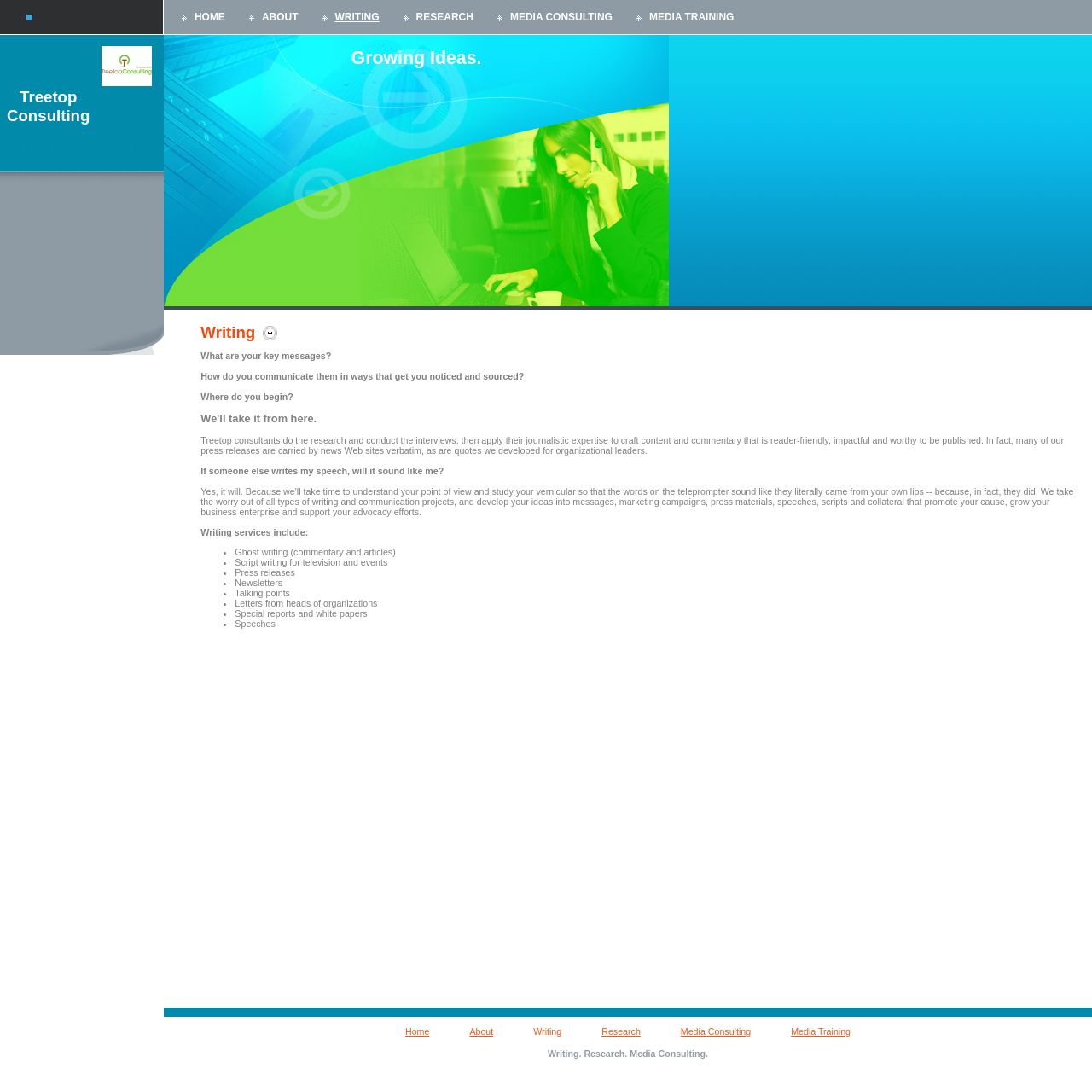Given the description "Media Training", provide the bounding box coordinates of the corresponding UI element.

[0.724, 0.94, 0.779, 0.949]